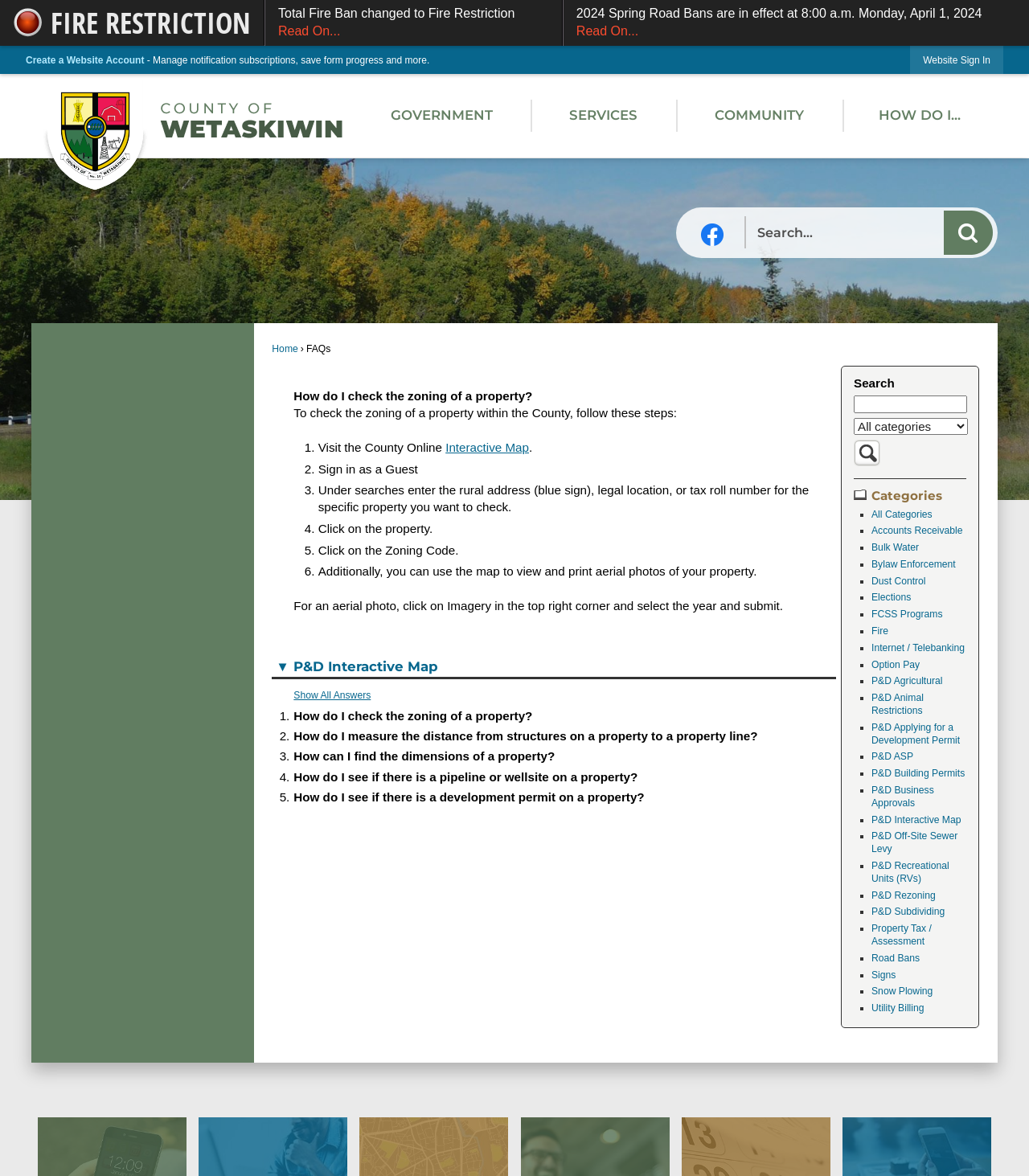Is there an emergency alert on the page?
Answer the question using a single word or phrase, according to the image.

Yes